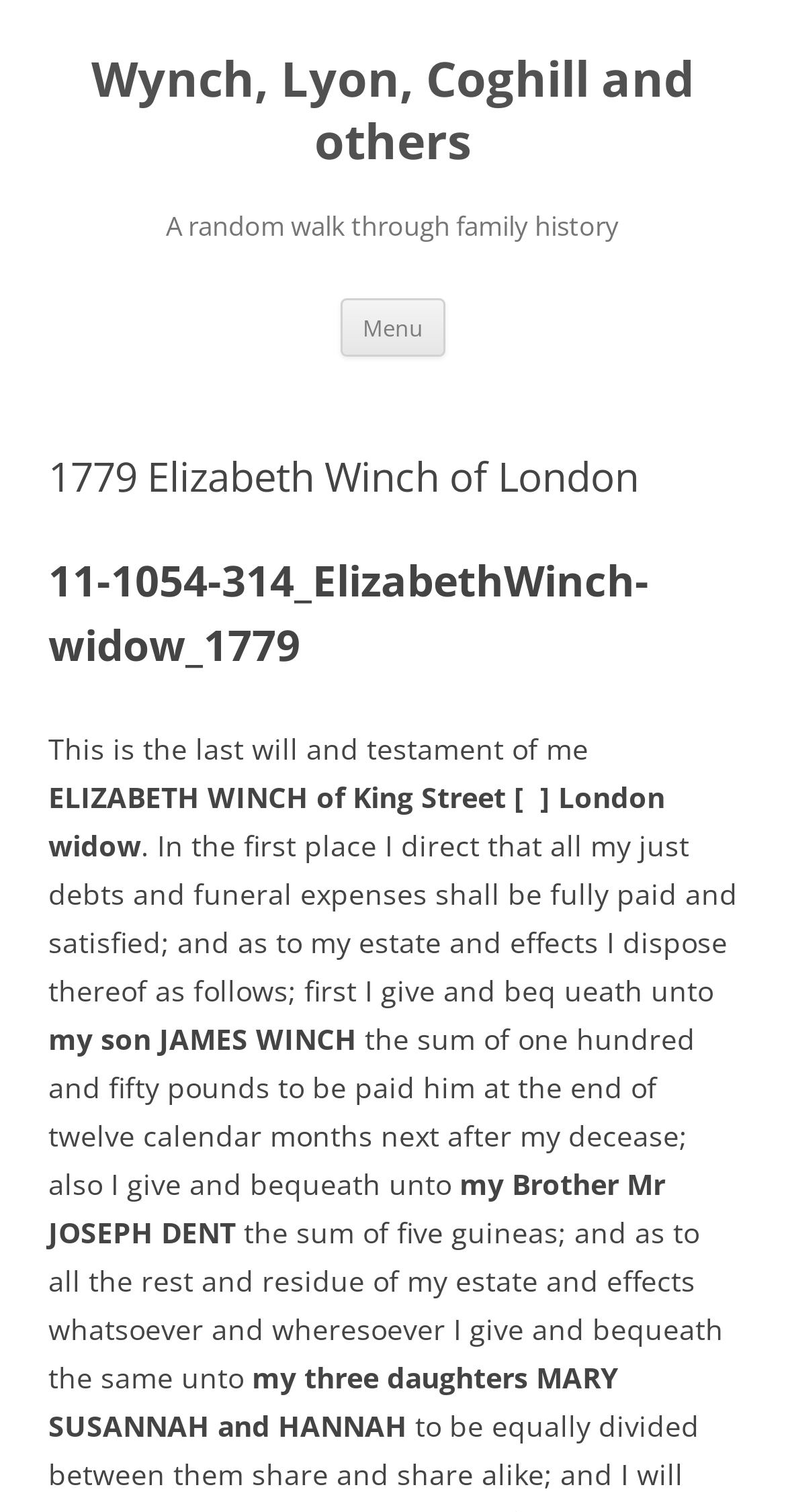Determine the bounding box for the HTML element described here: "Wynch, Lyon, Coghill and others". The coordinates should be given as [left, top, right, bottom] with each number being a float between 0 and 1.

[0.062, 0.032, 0.938, 0.114]